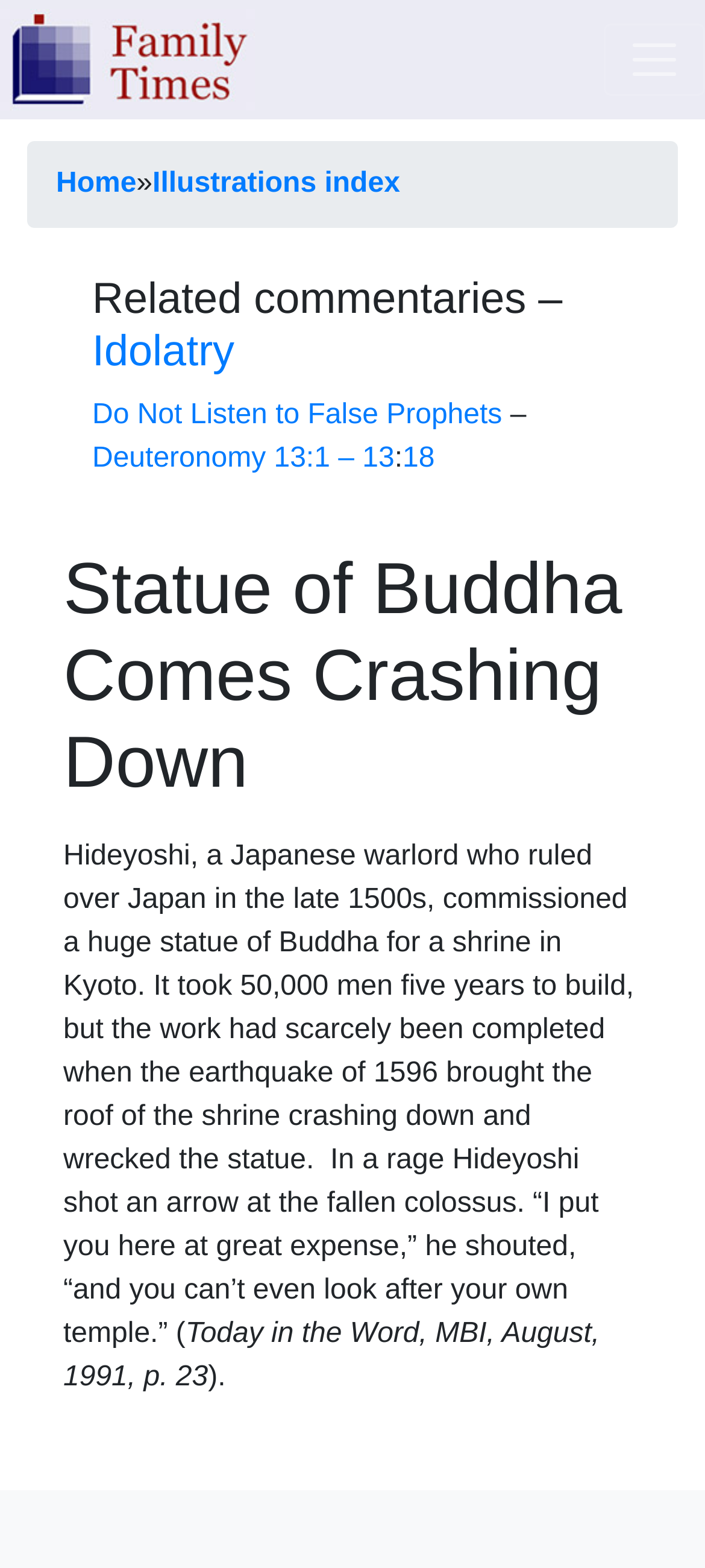Using the element description: "Idolatry", determine the bounding box coordinates. The coordinates should be in the format [left, top, right, bottom], with values between 0 and 1.

[0.131, 0.209, 0.333, 0.24]